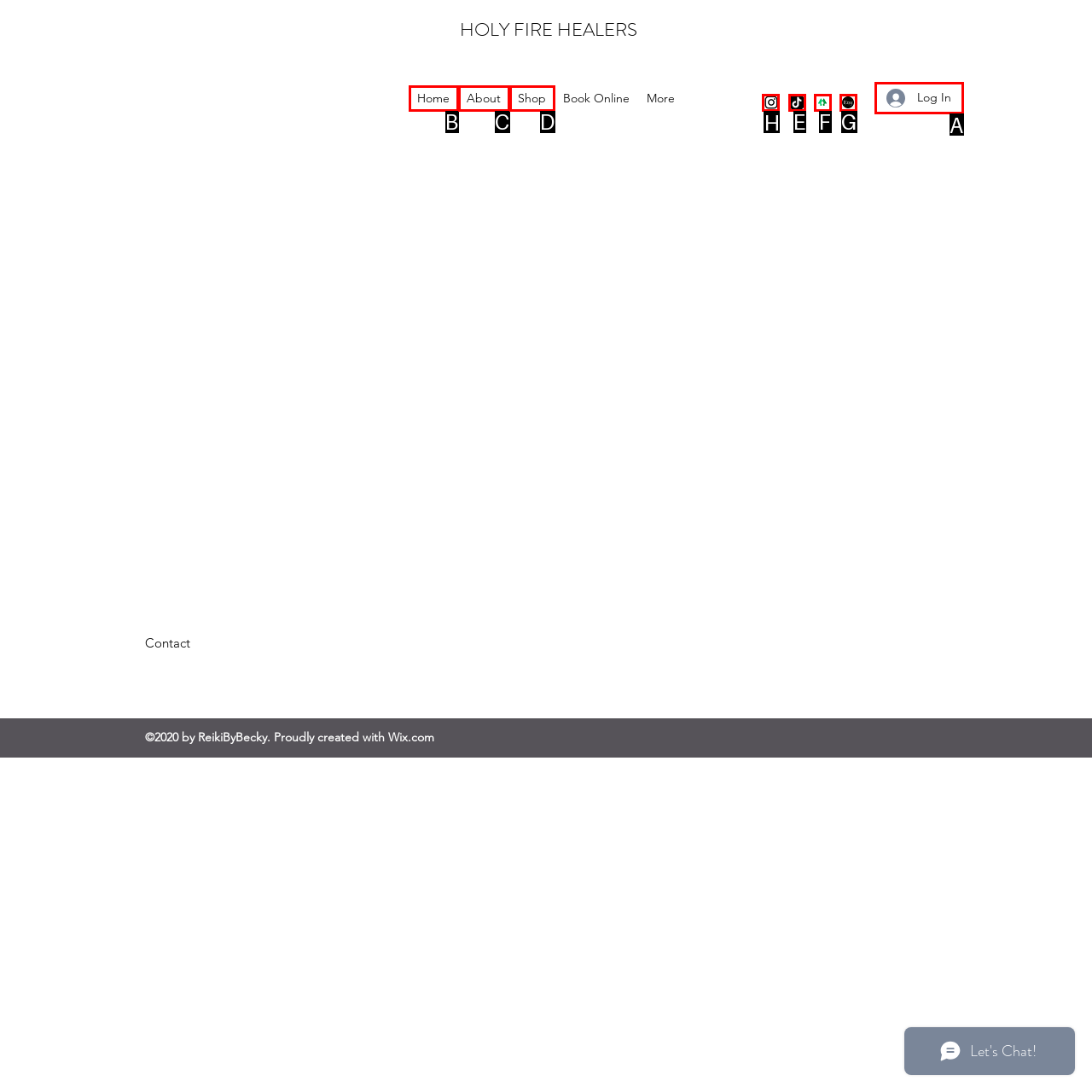Tell me which one HTML element I should click to complete the following task: Check Instagram social media Answer with the option's letter from the given choices directly.

H